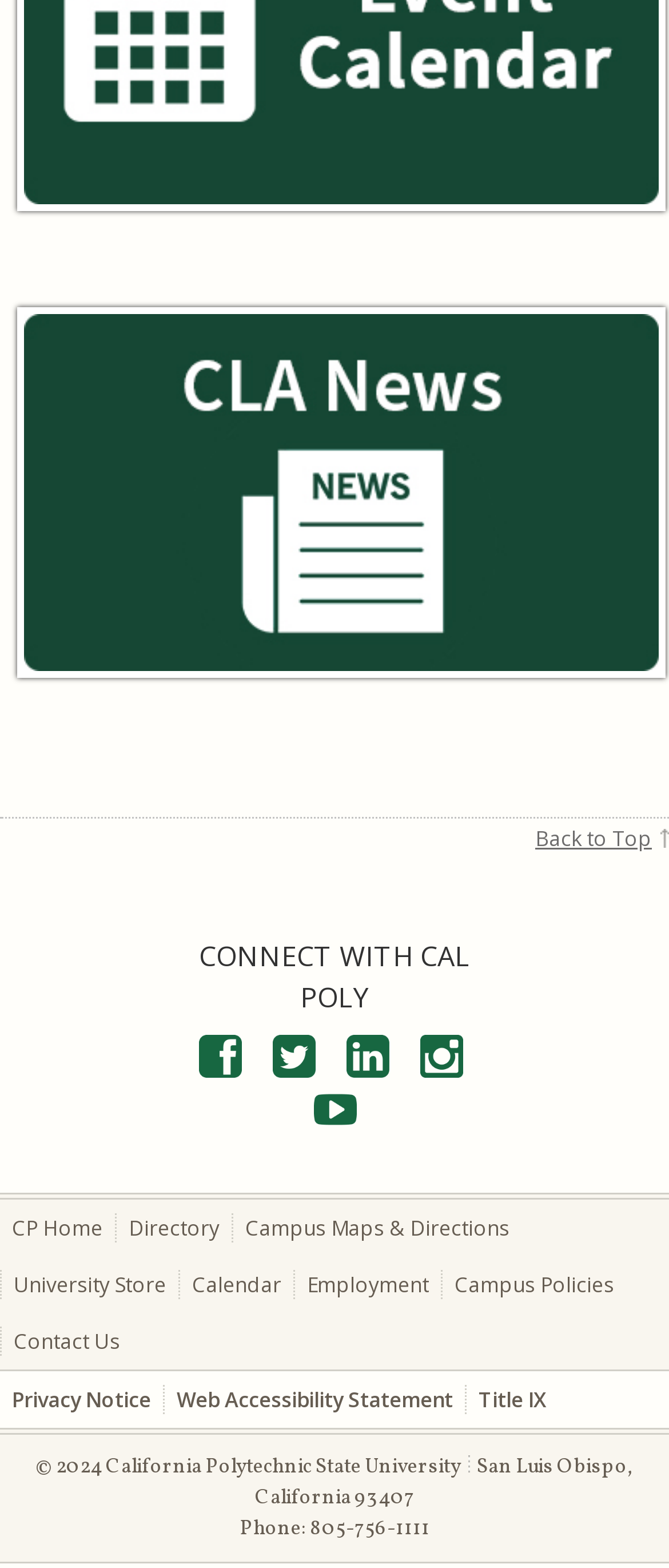Please identify the bounding box coordinates of the area I need to click to accomplish the following instruction: "Contact Us".

[0.021, 0.846, 0.179, 0.865]